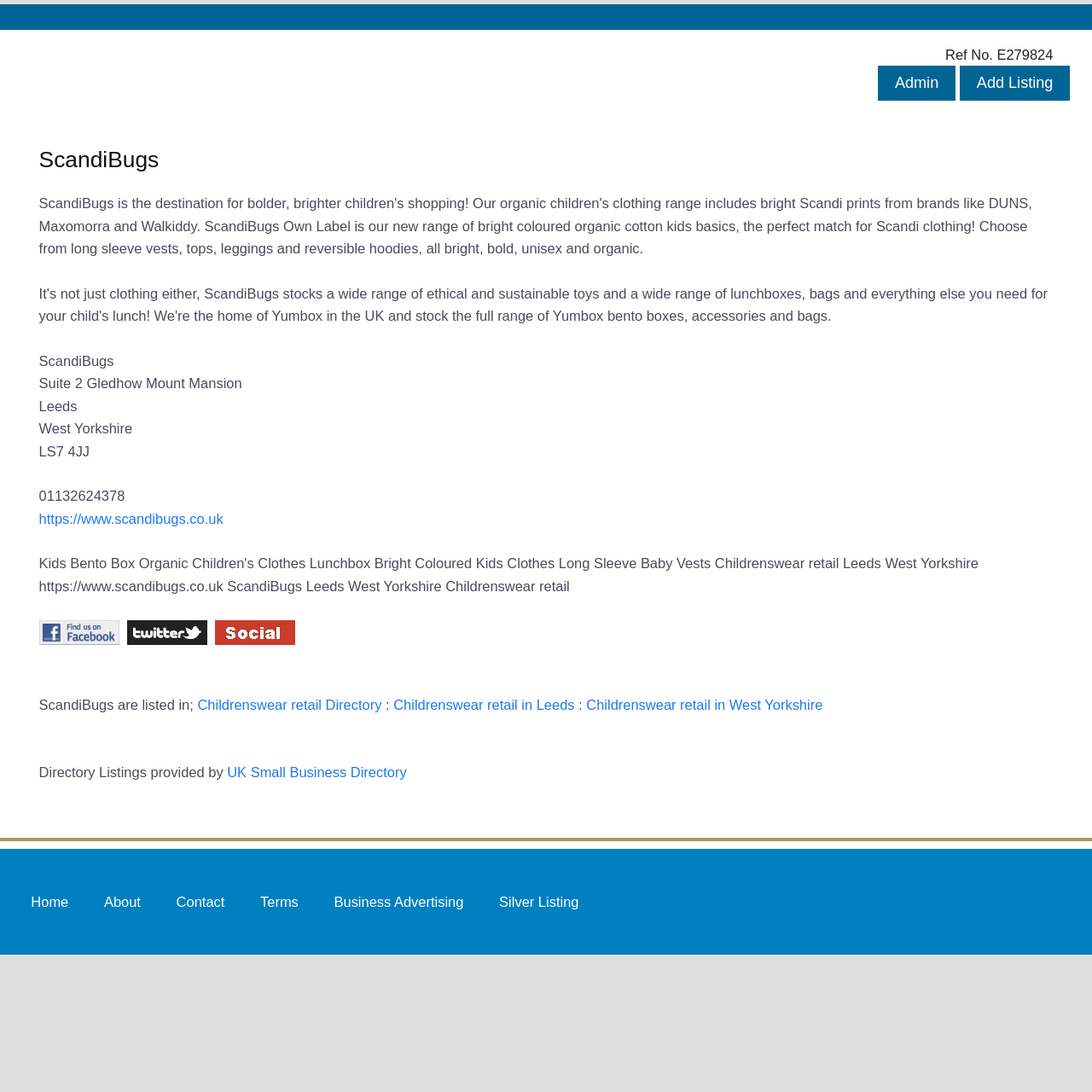Provide a brief response to the question below using a single word or phrase: 
What directory is ScandiBugs listed in?

Childrenswear retail Directory